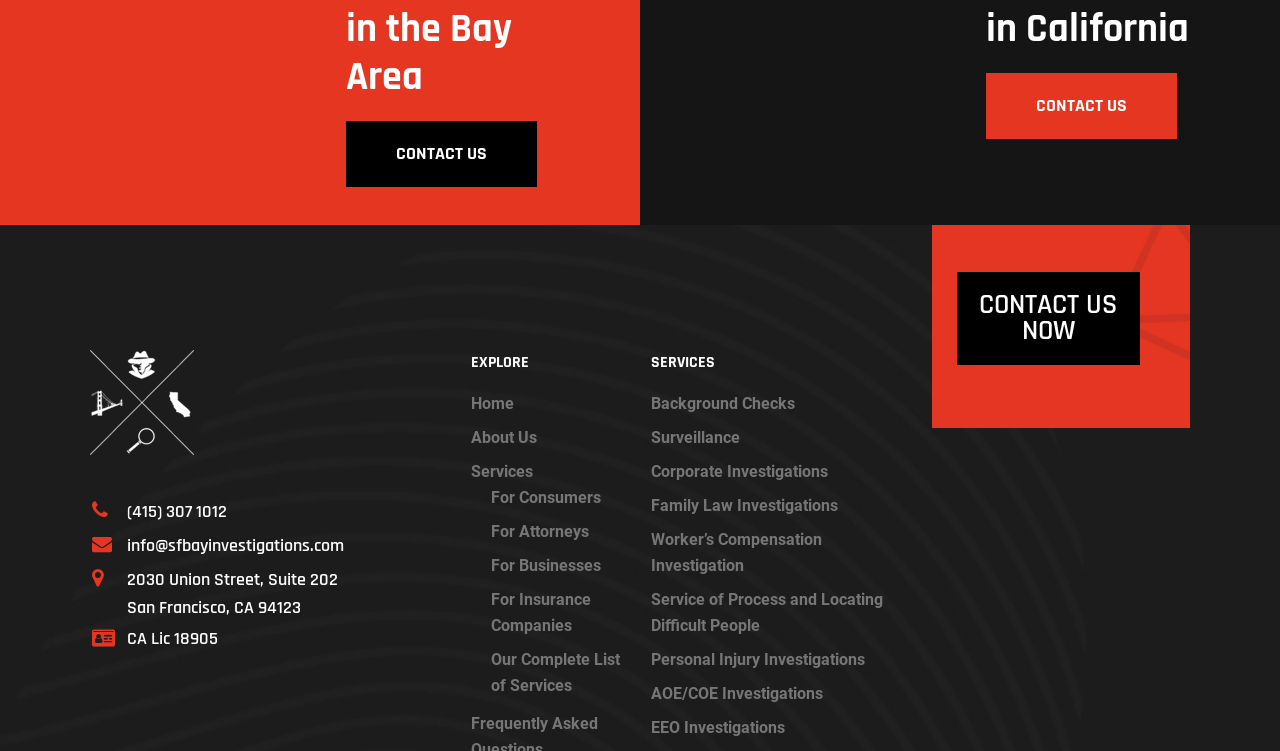Please identify the coordinates of the bounding box that should be clicked to fulfill this instruction: "View the 'About Us' page".

[0.368, 0.566, 0.491, 0.601]